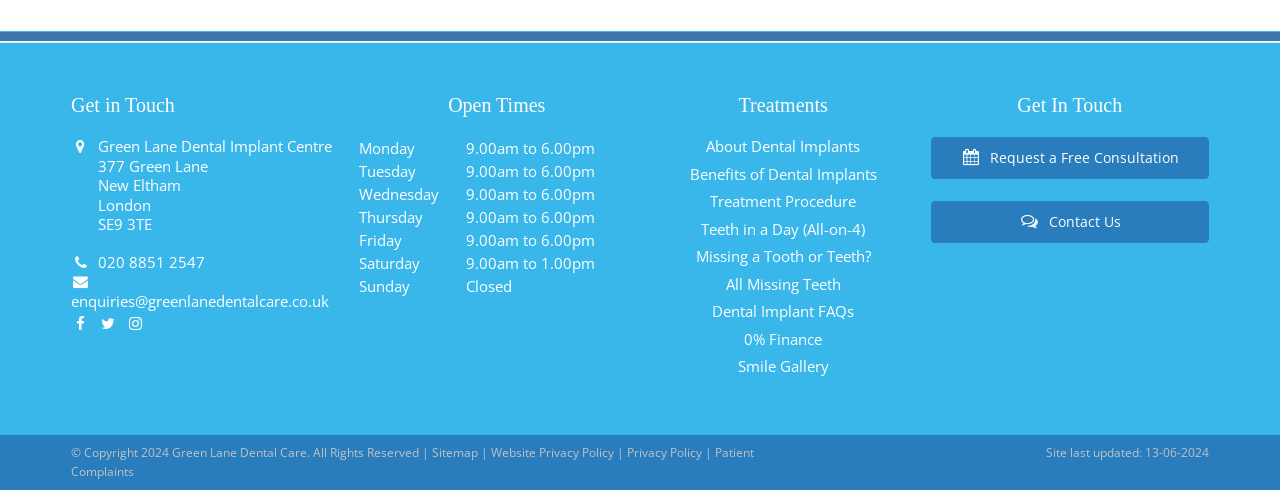What is the email address of Green Lane Dental Implant Centre?
Please provide a single word or phrase in response based on the screenshot.

enquiries@greenlanedentalcare.co.uk